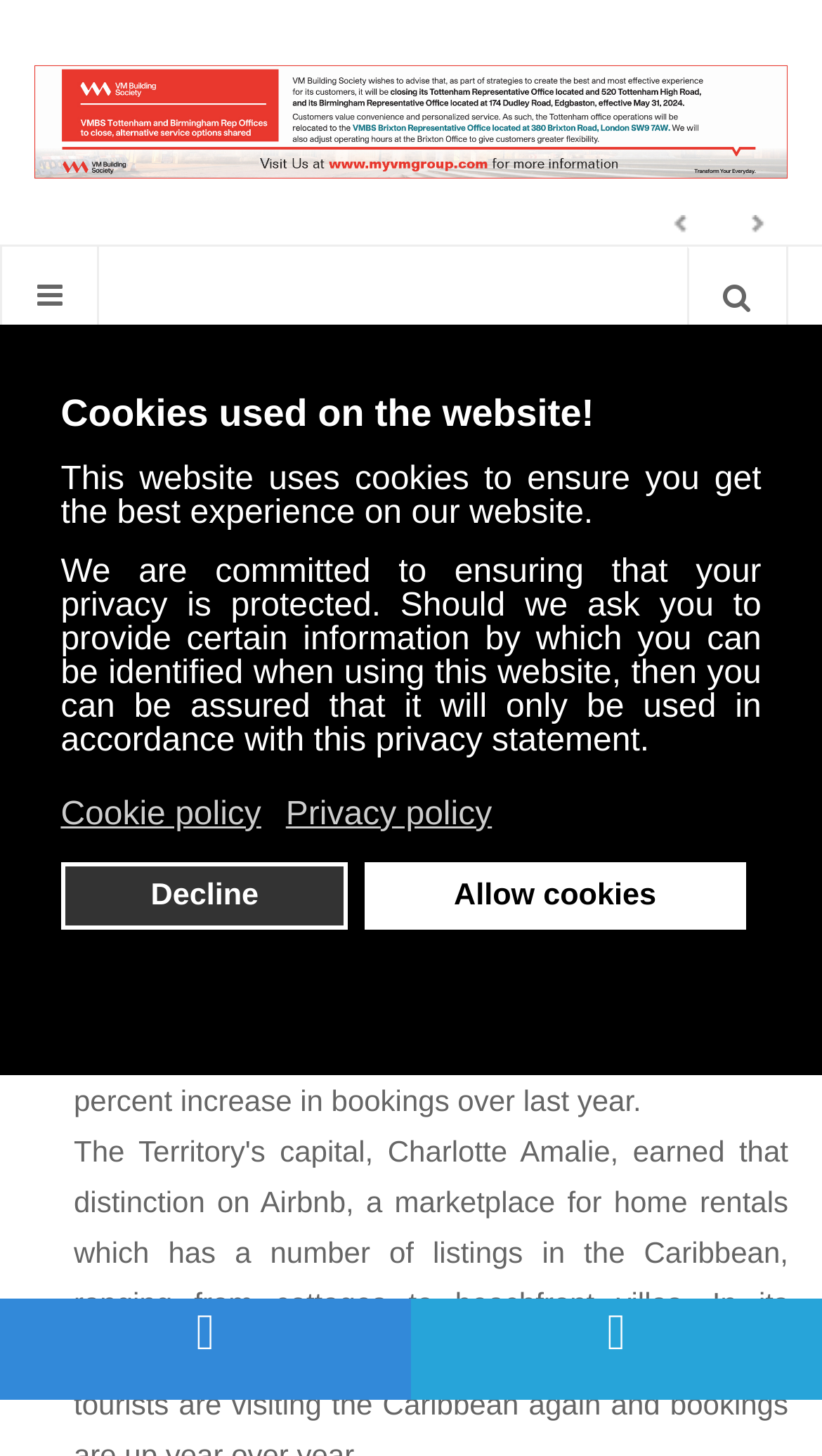Explain the webpage's layout and main content in detail.

The webpage is about St. Thomas in the U.S. Virgin Islands being ranked the No. 1 Caribbean destination on Airbnb. At the top of the page, there is a cookie consent dialog with a heading "Cookies used on the website!" and a description of the website's cookie policy. Below the dialog, there are three buttons: "cookie policy", "privacy policy", and "deny cookies" on the left, and "allow cookies" on the right.

Above the main content, there is a top navigation bar with a "Search" button on the right and an "open" button on the left. Below the navigation bar, there is a link to "The Phoenix Newspaper UK" with an image.

The main content is divided into two sections. On the left, there is a heading "St Thomas Takes Top Spot" with a link to the article. Below the heading, there is a description list with two details: "WORLD NEWS" and a timestamp "21 OCTOBER 2018". On the right, there is a paragraph of text describing St. Thomas's ranking on Airbnb.

At the bottom of the page, there are social media links to Facebook, Twitter, Pinterest, LinkedIn, and WhatsApp, each with an image. There are also two arrow links, one pointing left and one pointing right, at the very bottom of the page.